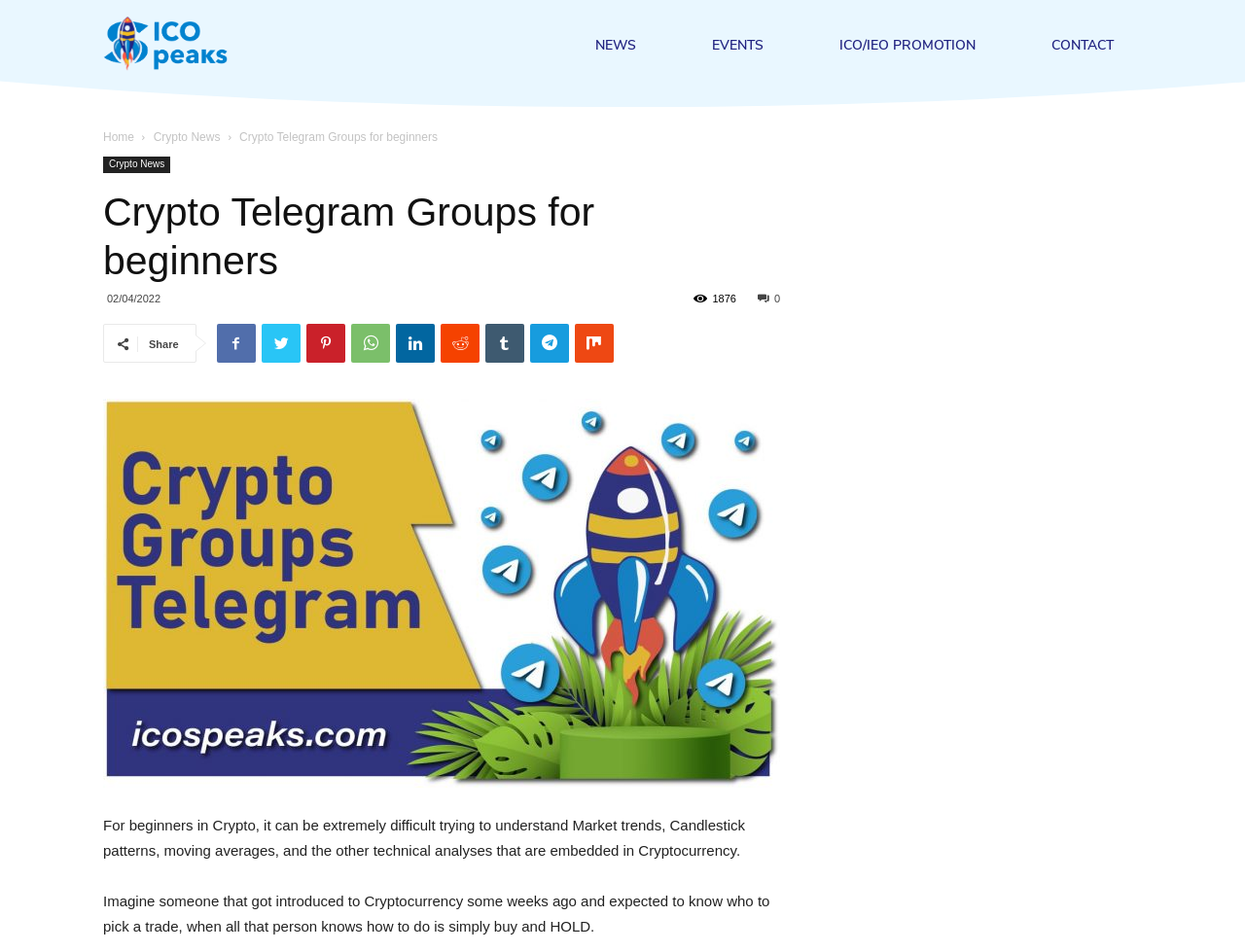What is the name of the website?
Deliver a detailed and extensive answer to the question.

The name of the website can be found in the top-left corner of the webpage, where the logo 'ICO Speaks' is located, and the text 'ICO Speaks News' is written next to it.